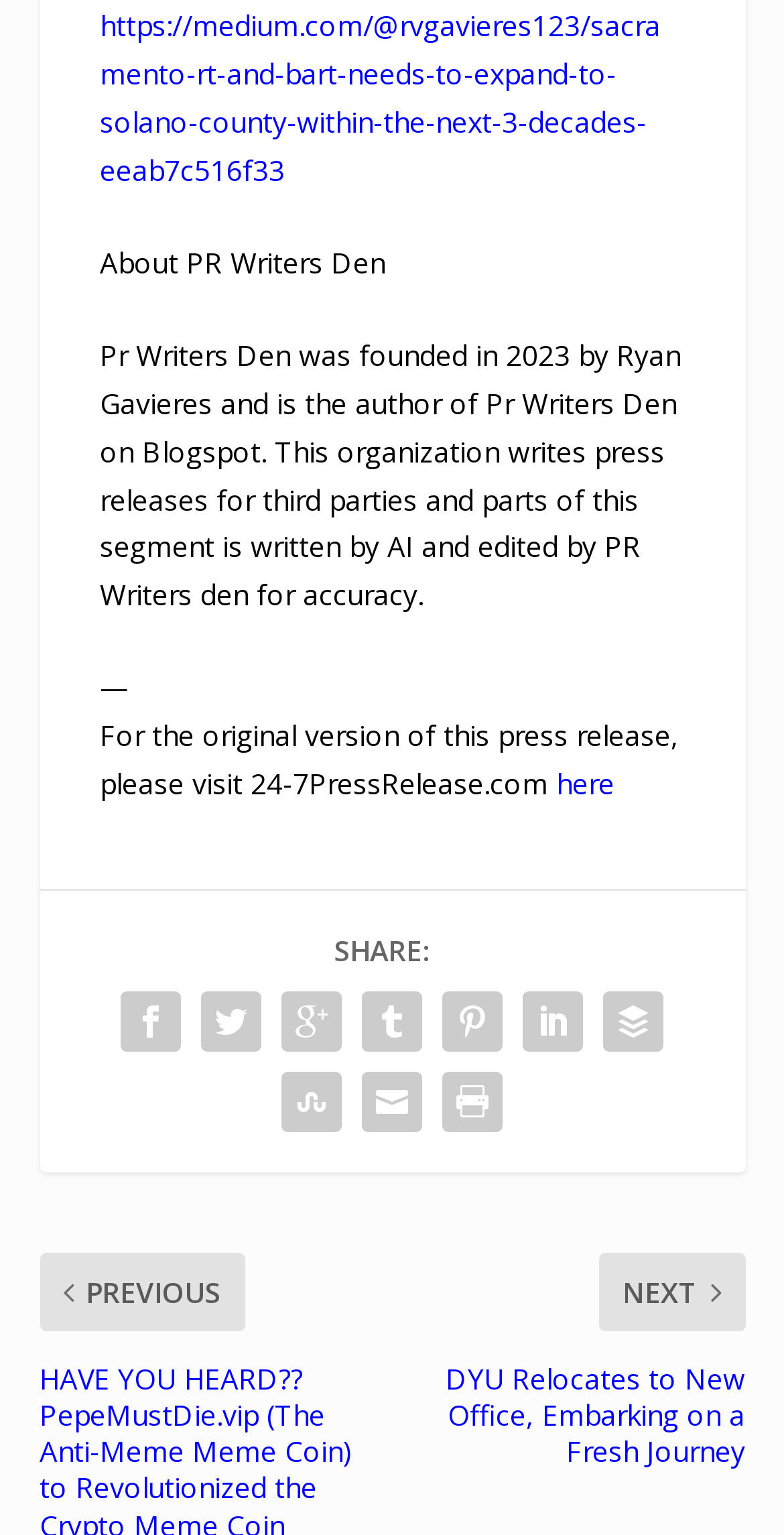What is the text above the social media links?
Please provide a single word or phrase in response based on the screenshot.

SHARE: